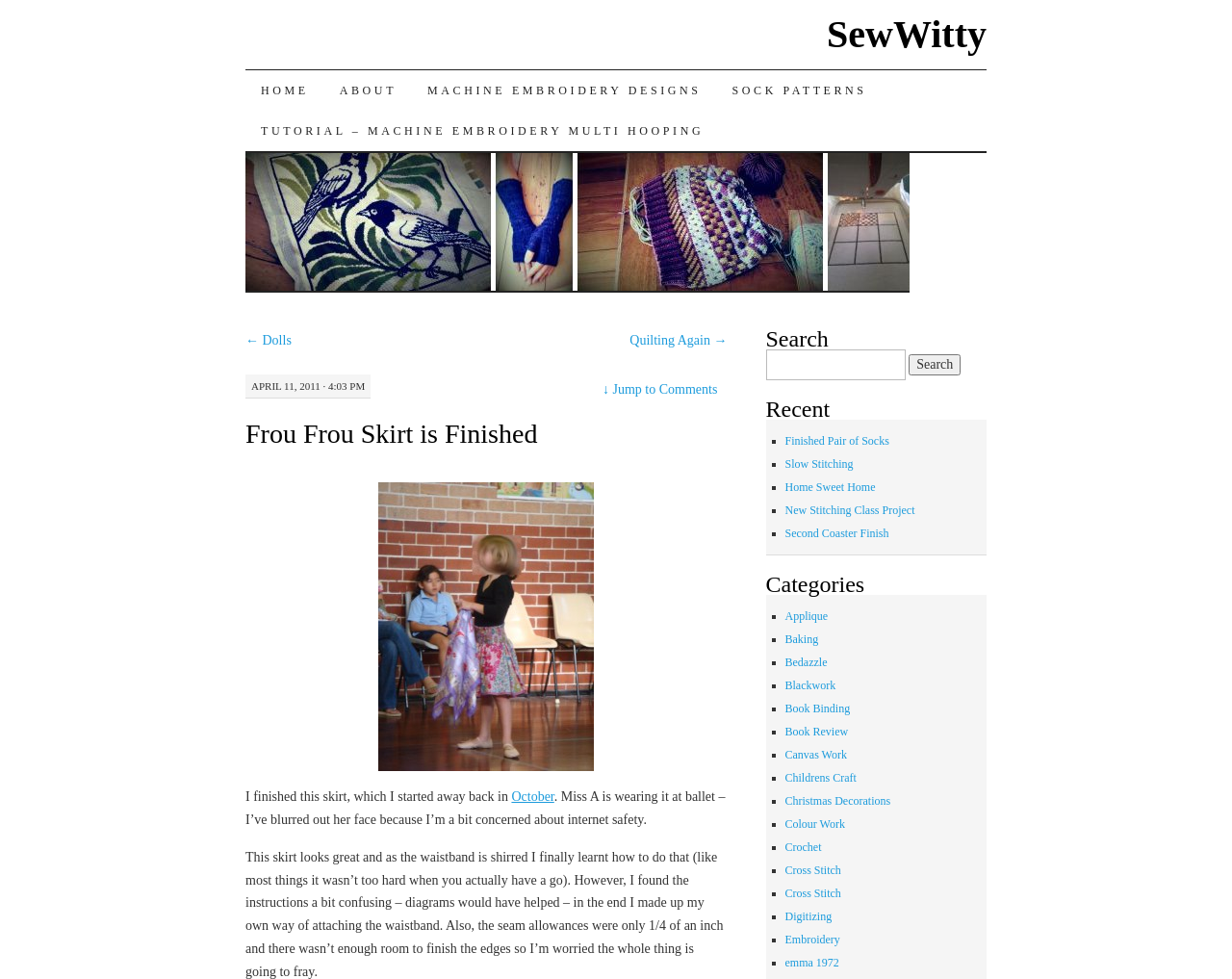Based on the image, provide a detailed and complete answer to the question: 
What is the author's concern about internet safety?

I found the author's concern about internet safety by reading the StaticText element with the content 'I’m a bit concerned about internet safety.' which is located near the image of the skirt. The author is concerned about internet safety and therefore blurred out her face in the image.